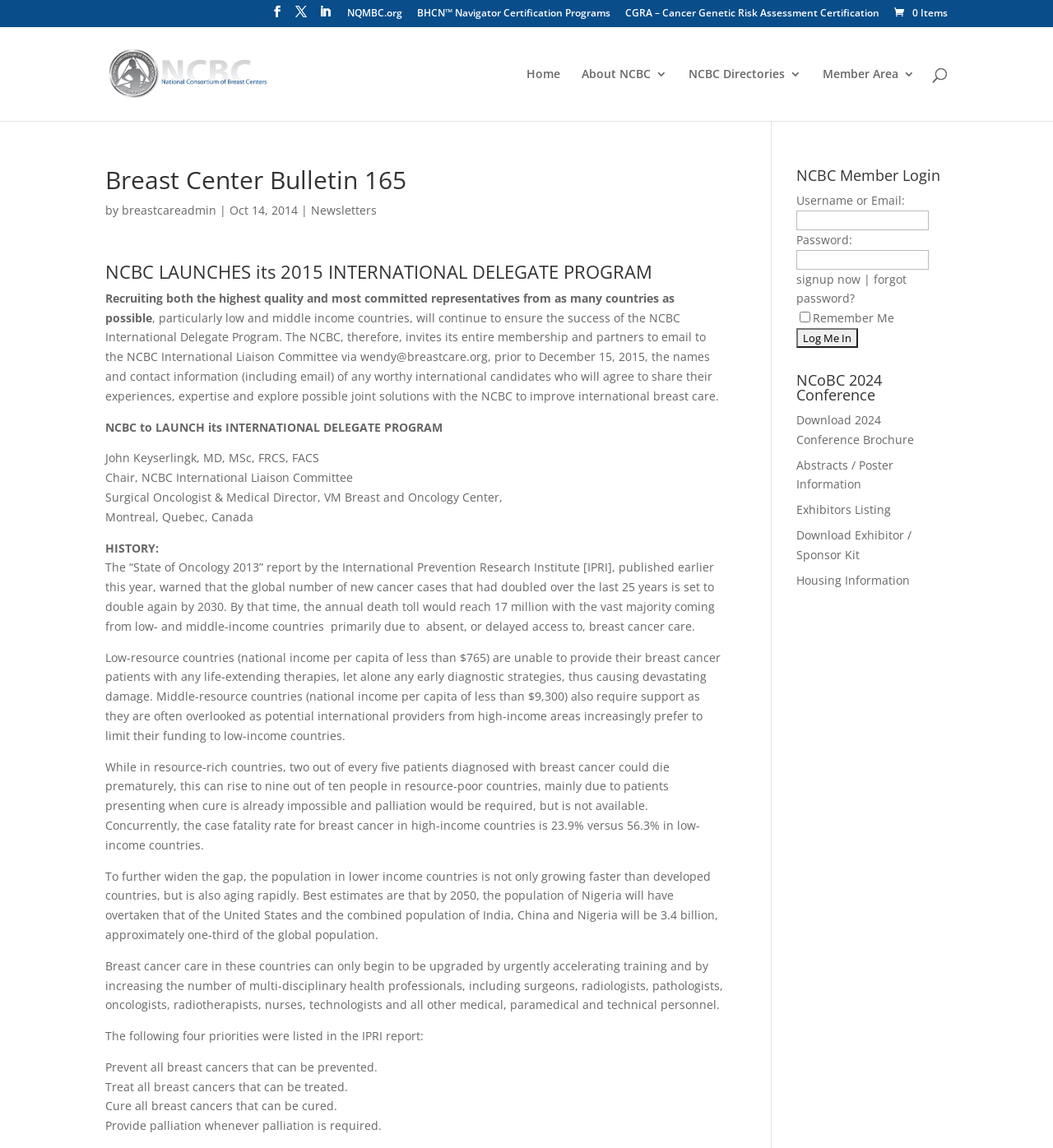What is the theme of the 2024 conference?
Look at the screenshot and respond with a single word or phrase.

Breast care